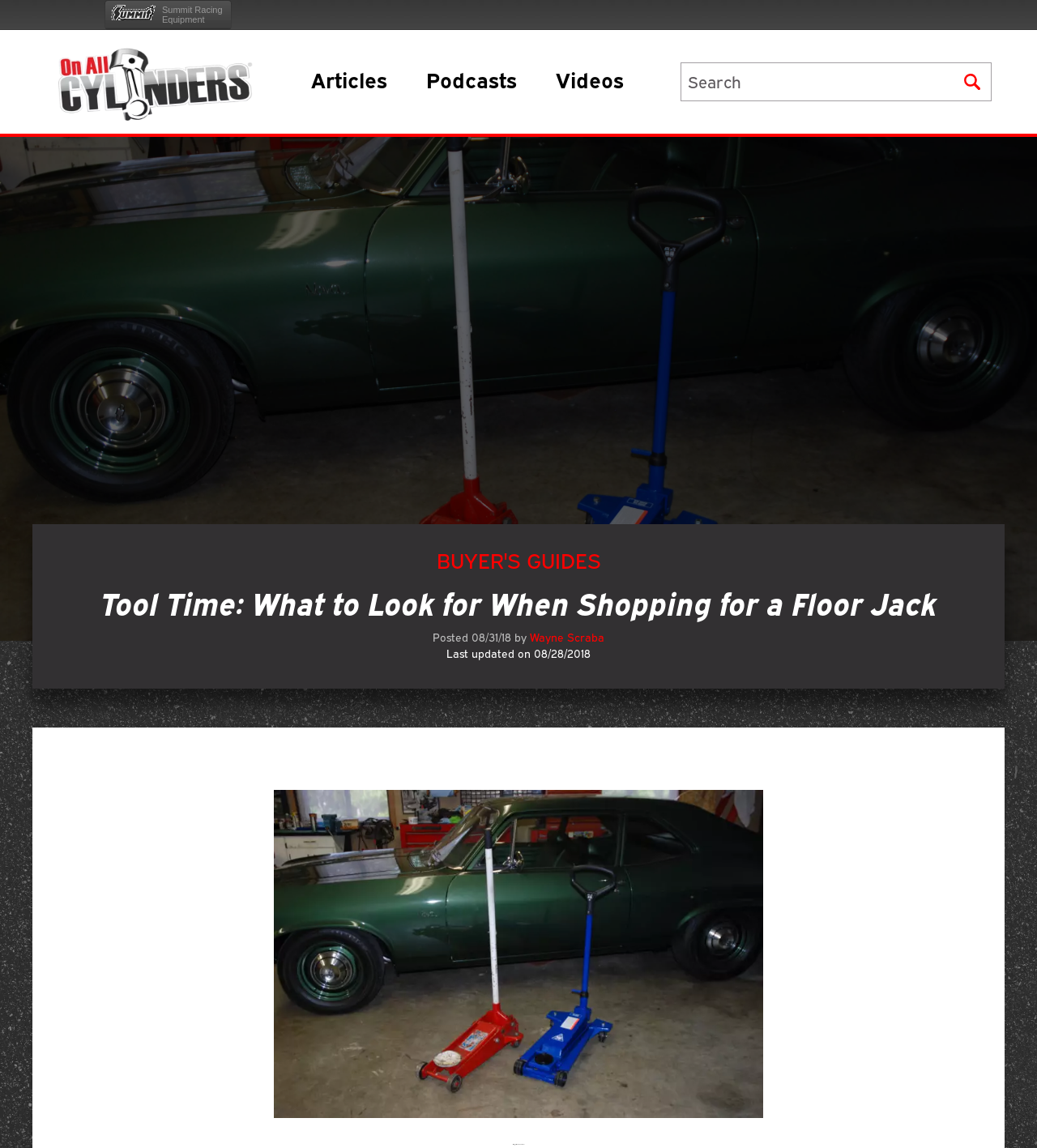Can you extract the primary headline text from the webpage?

Tool Time: What to Look for When Shopping for a Floor Jack